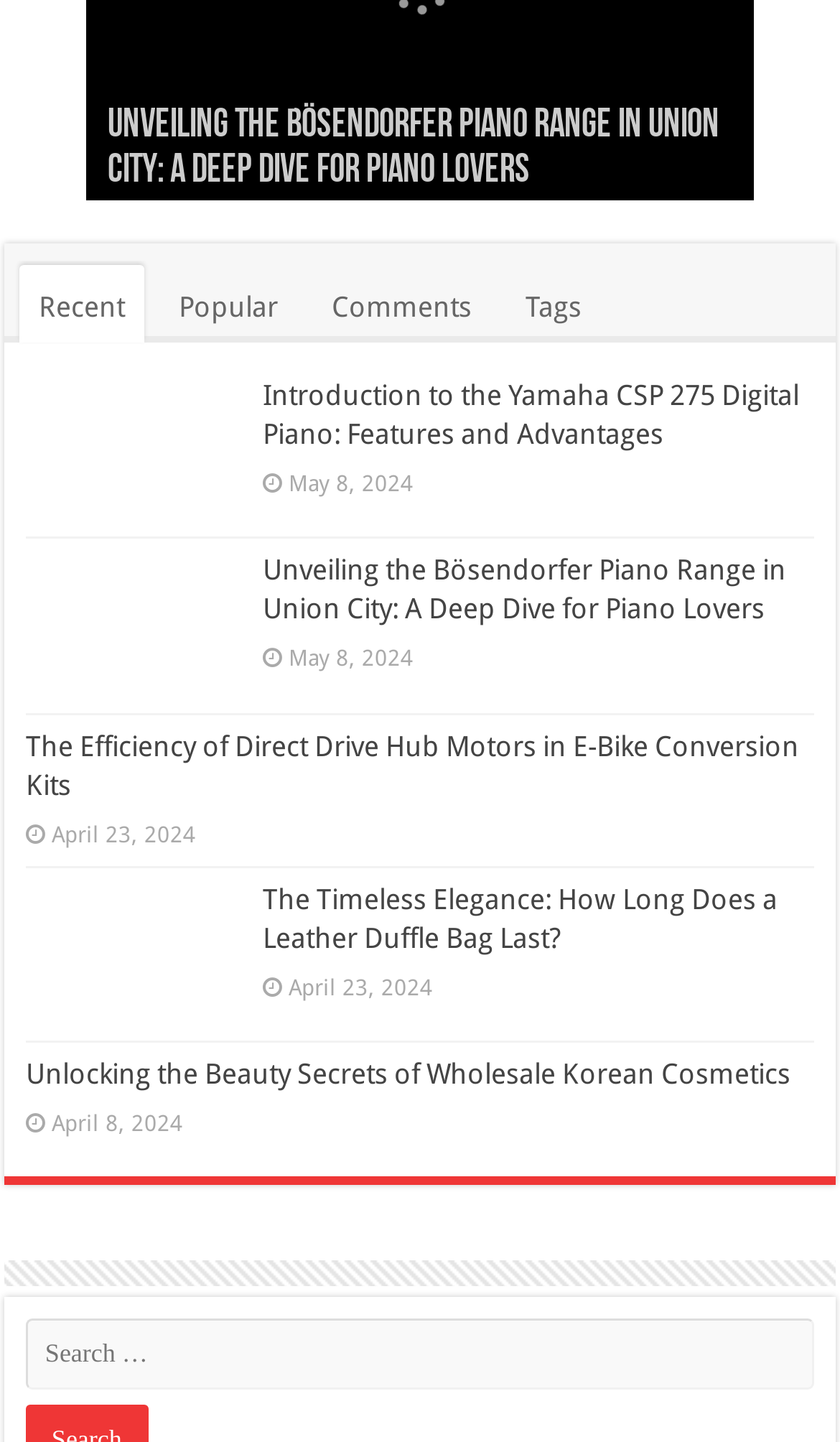Indicate the bounding box coordinates of the element that needs to be clicked to satisfy the following instruction: "View the 'Comments' page". The coordinates should be four float numbers between 0 and 1, i.e., [left, top, right, bottom].

[0.372, 0.184, 0.584, 0.238]